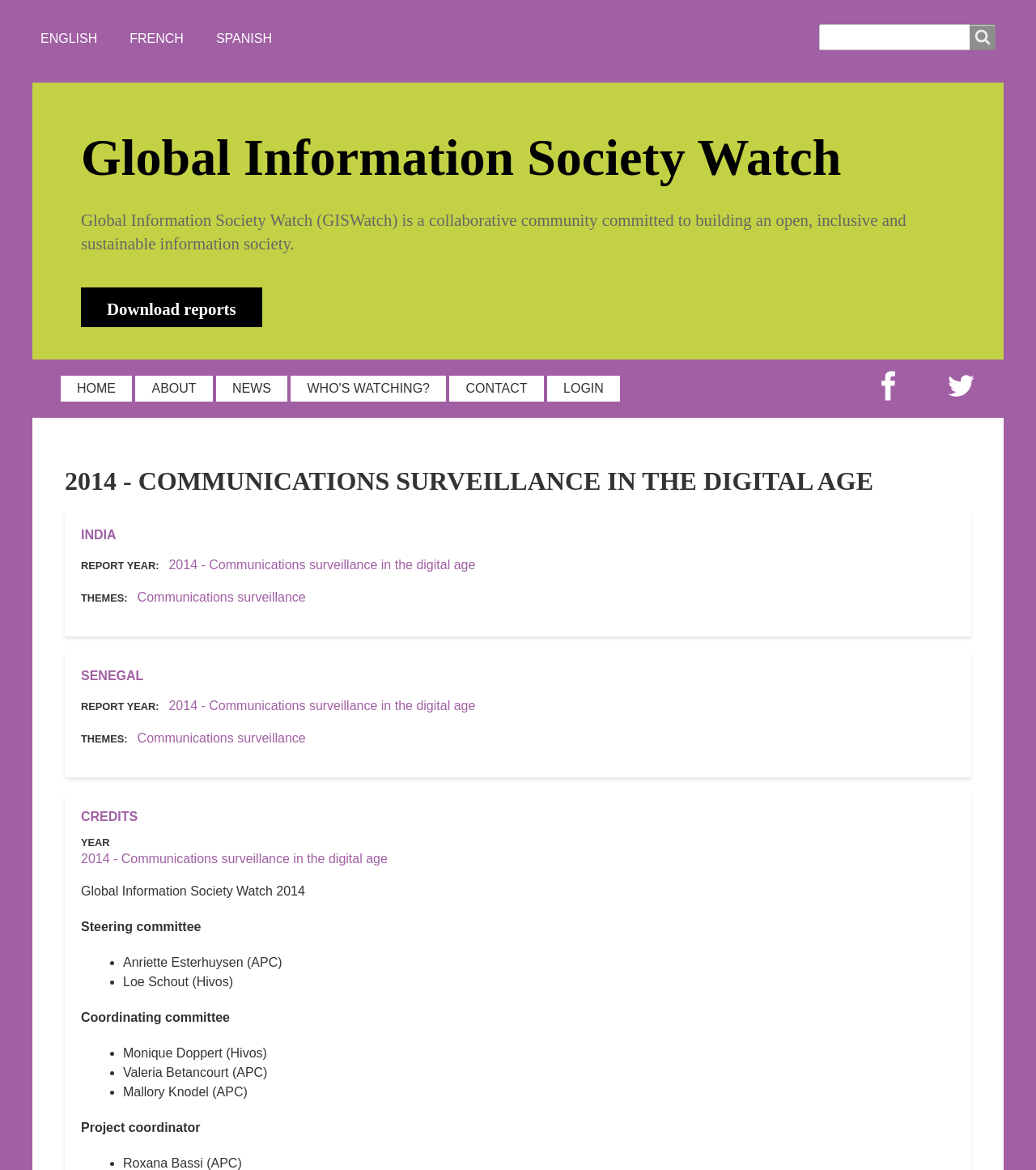Please locate the clickable area by providing the bounding box coordinates to follow this instruction: "Go to the home page".

[0.059, 0.321, 0.127, 0.343]